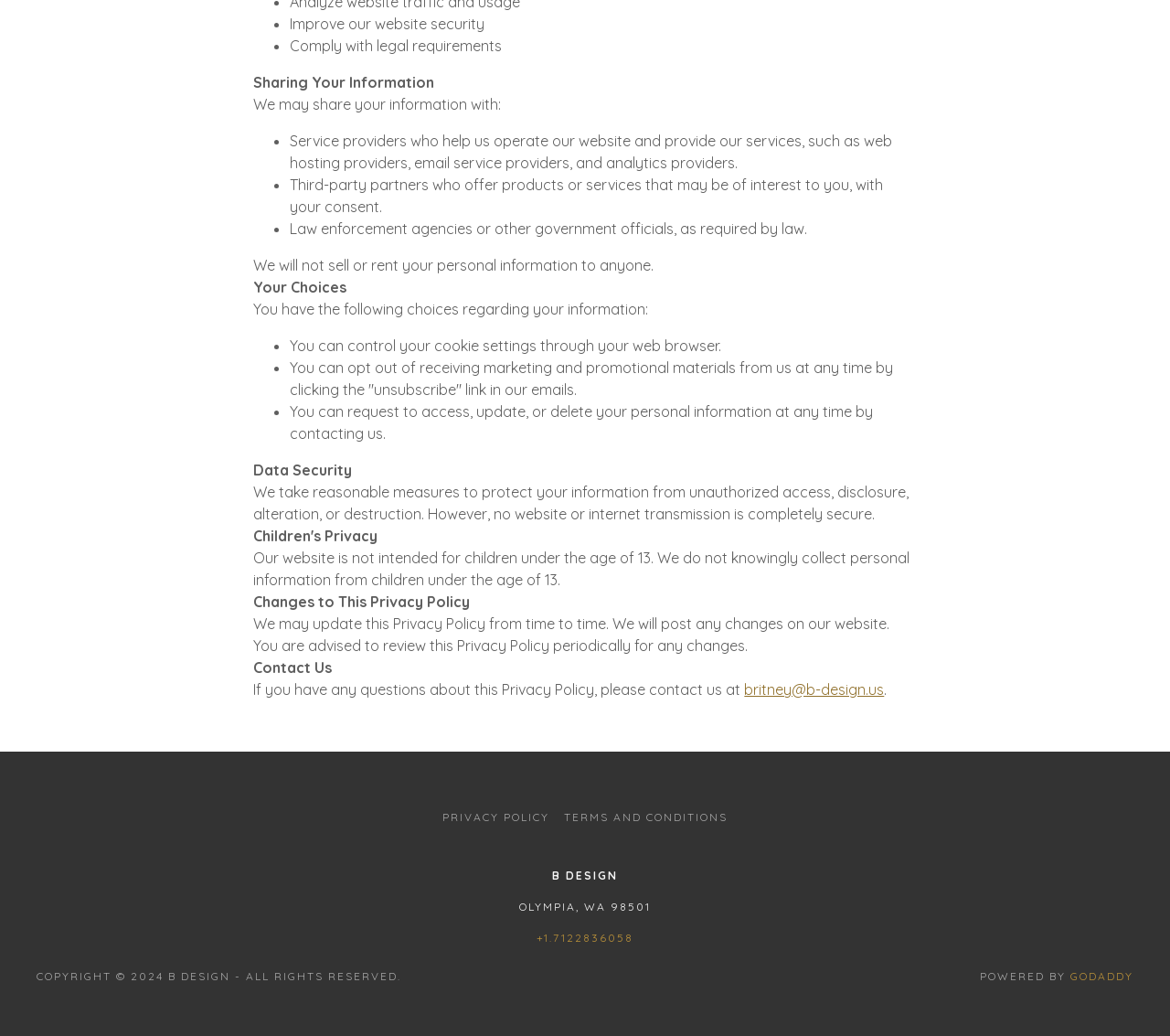How can users control cookie settings?
Please describe in detail the information shown in the image to answer the question.

According to the webpage, users have the choice to control their cookie settings through their web browser, as mentioned in the 'Your Choices' section.